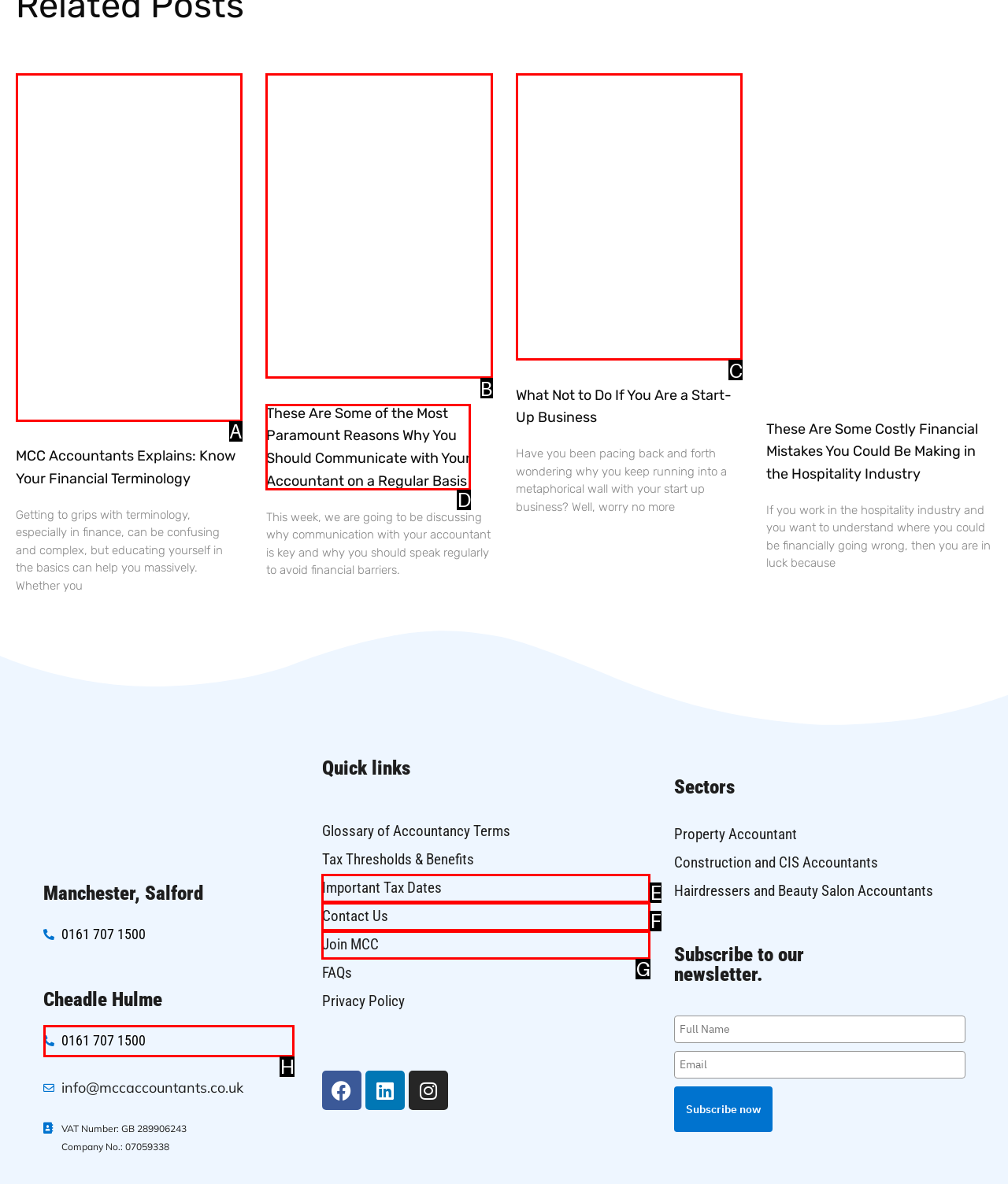Determine which element should be clicked for this task: Click the link to know more about Tax Consultant Salford
Answer with the letter of the selected option.

A